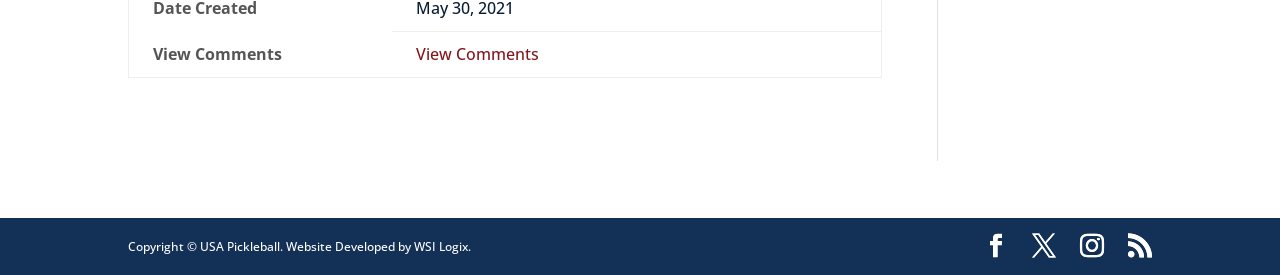Pinpoint the bounding box coordinates of the clickable element to carry out the following instruction: "Explore the legal framework of mail order brides in various places."

None